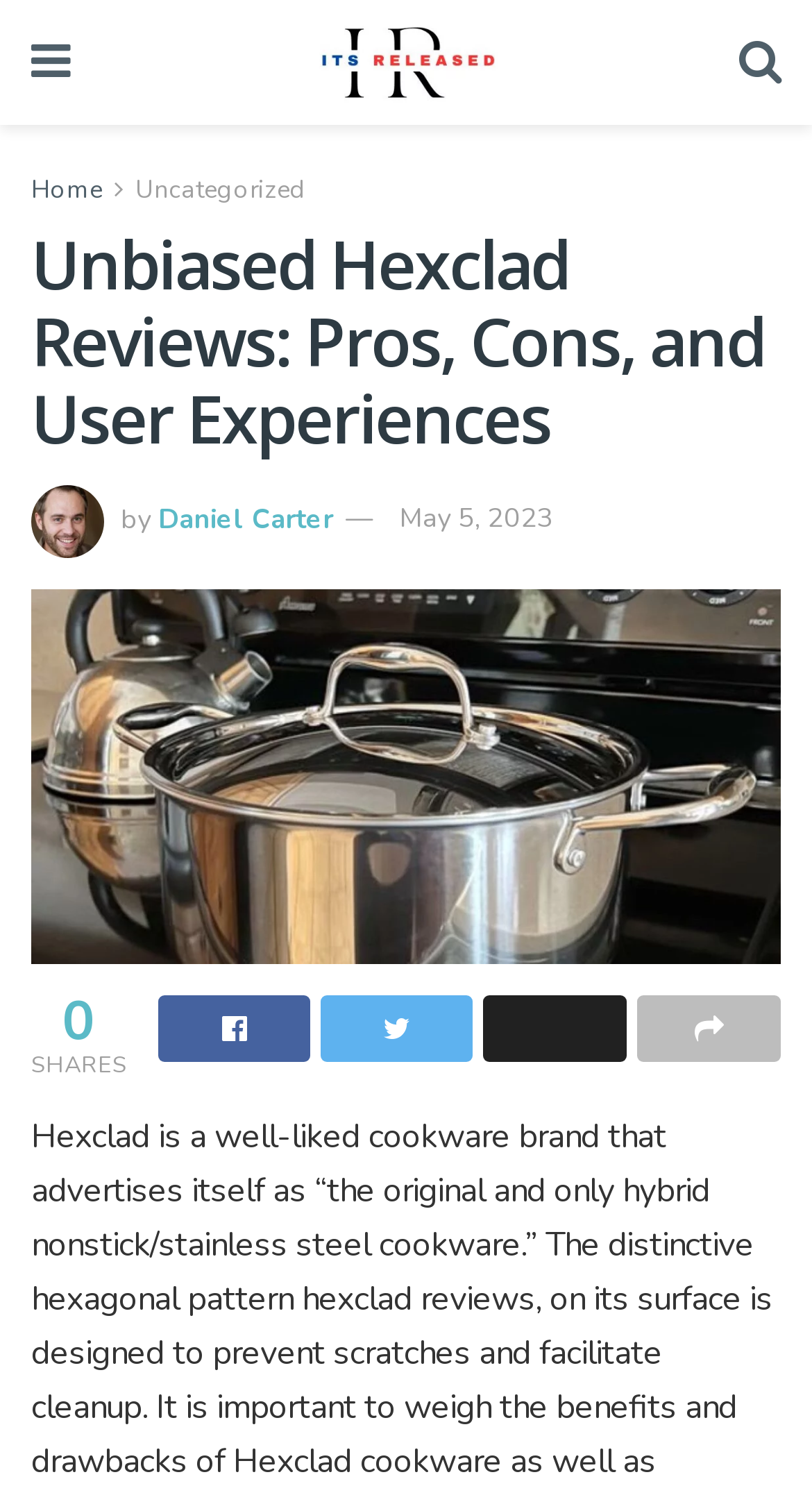Return the bounding box coordinates of the UI element that corresponds to this description: "Share on Facebook". The coordinates must be given as four float numbers in the range of 0 and 1, [left, top, right, bottom].

[0.195, 0.669, 0.382, 0.714]